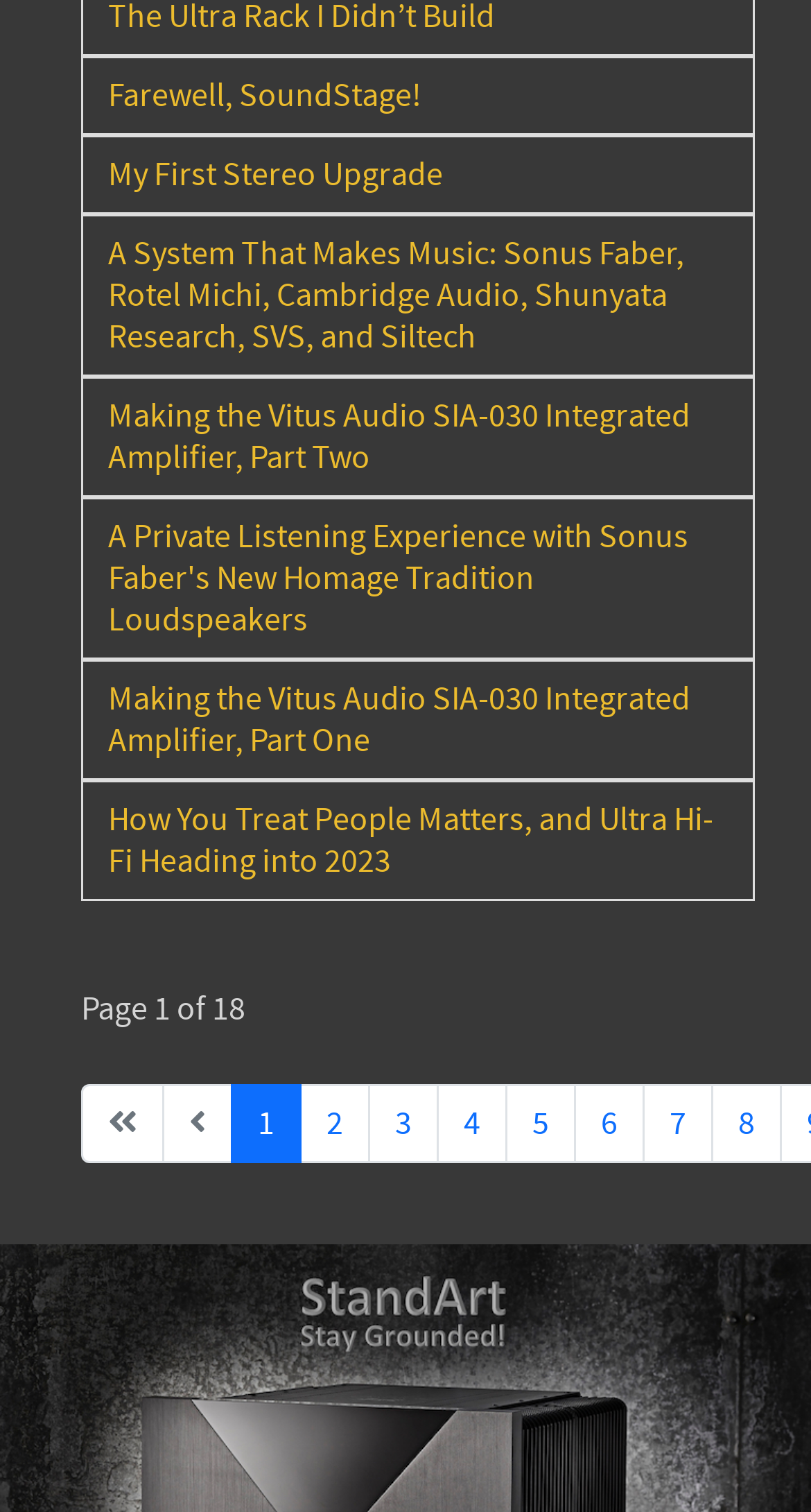Please provide the bounding box coordinates for the UI element as described: "Join our team". The coordinates must be four floats between 0 and 1, represented as [left, top, right, bottom].

None